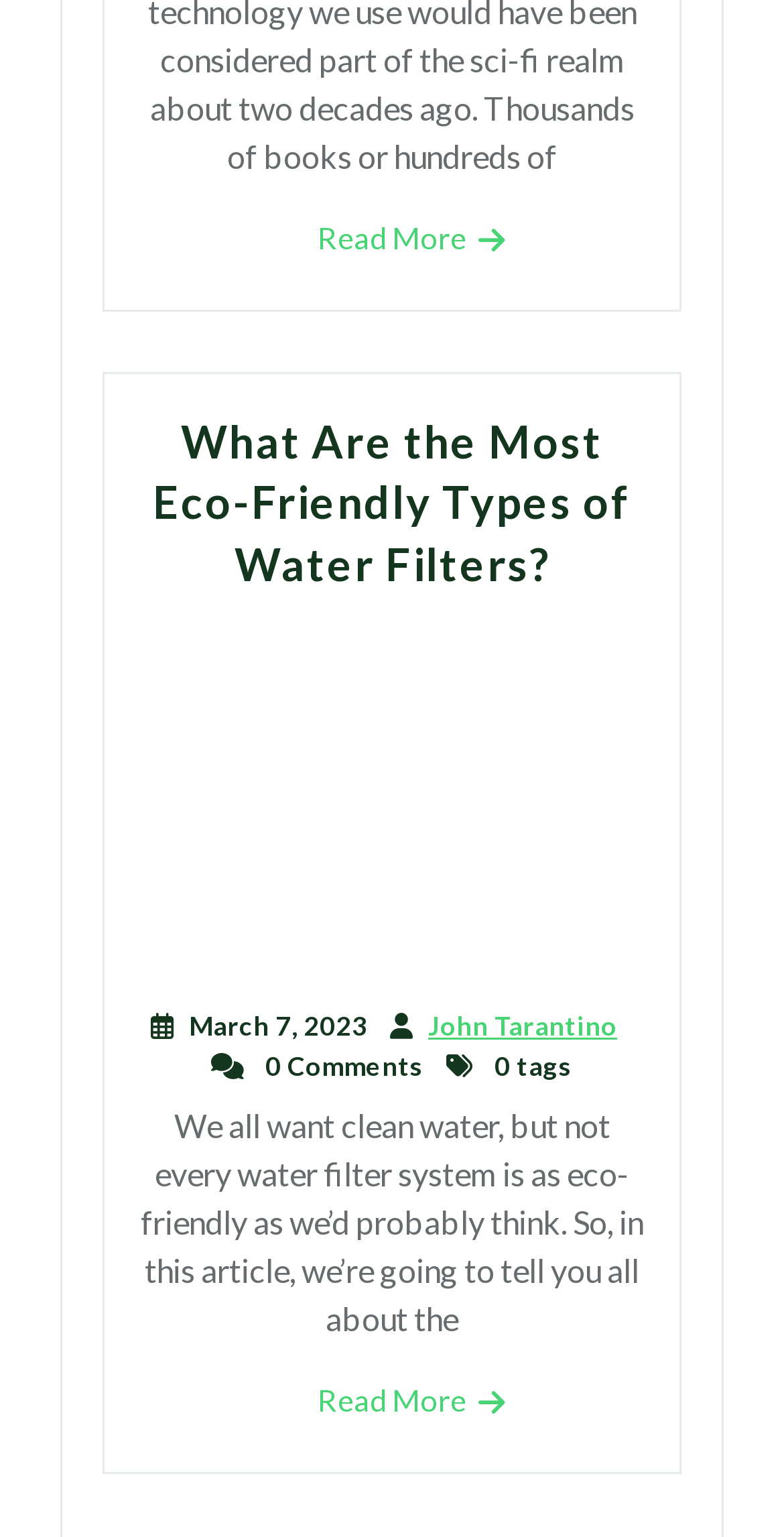How many comments does the article have?
Please provide a single word or phrase based on the screenshot.

0